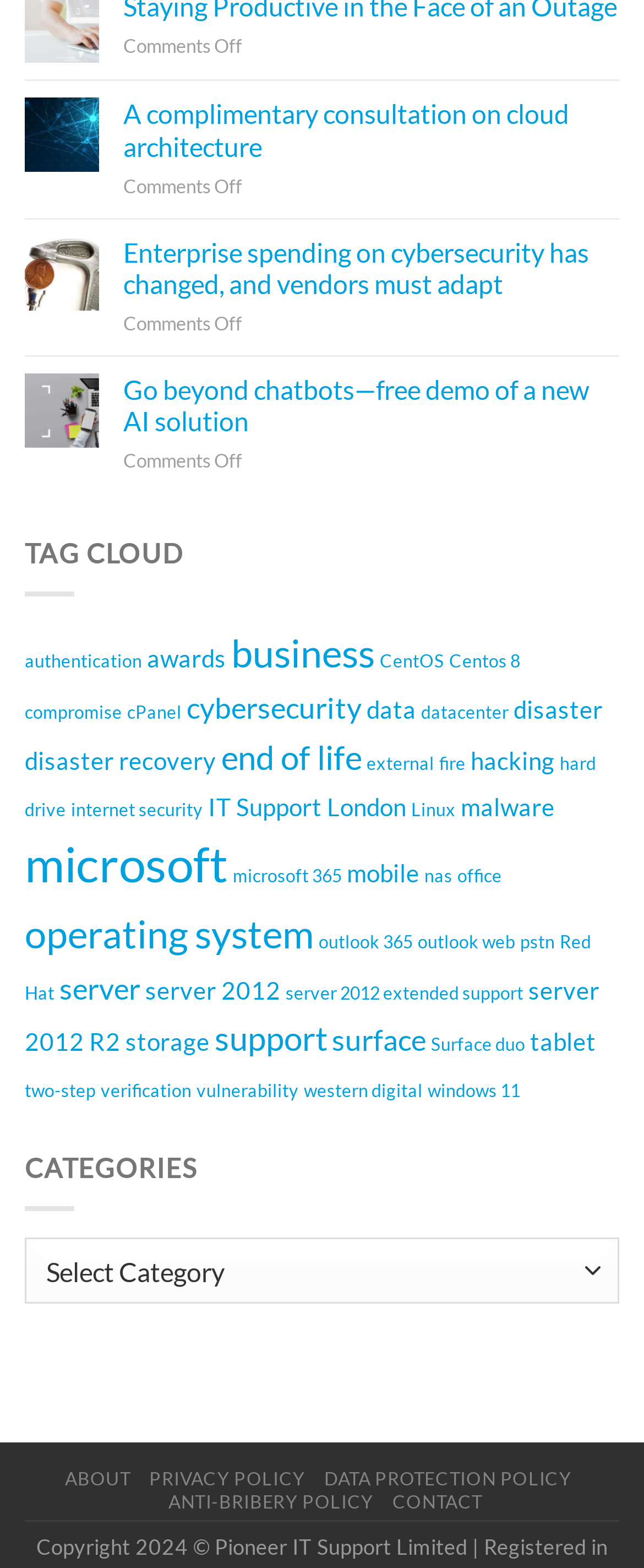Identify the bounding box coordinates of the clickable region necessary to fulfill the following instruction: "Read about a complimentary consultation on cloud architecture". The bounding box coordinates should be four float numbers between 0 and 1, i.e., [left, top, right, bottom].

[0.192, 0.063, 0.962, 0.103]